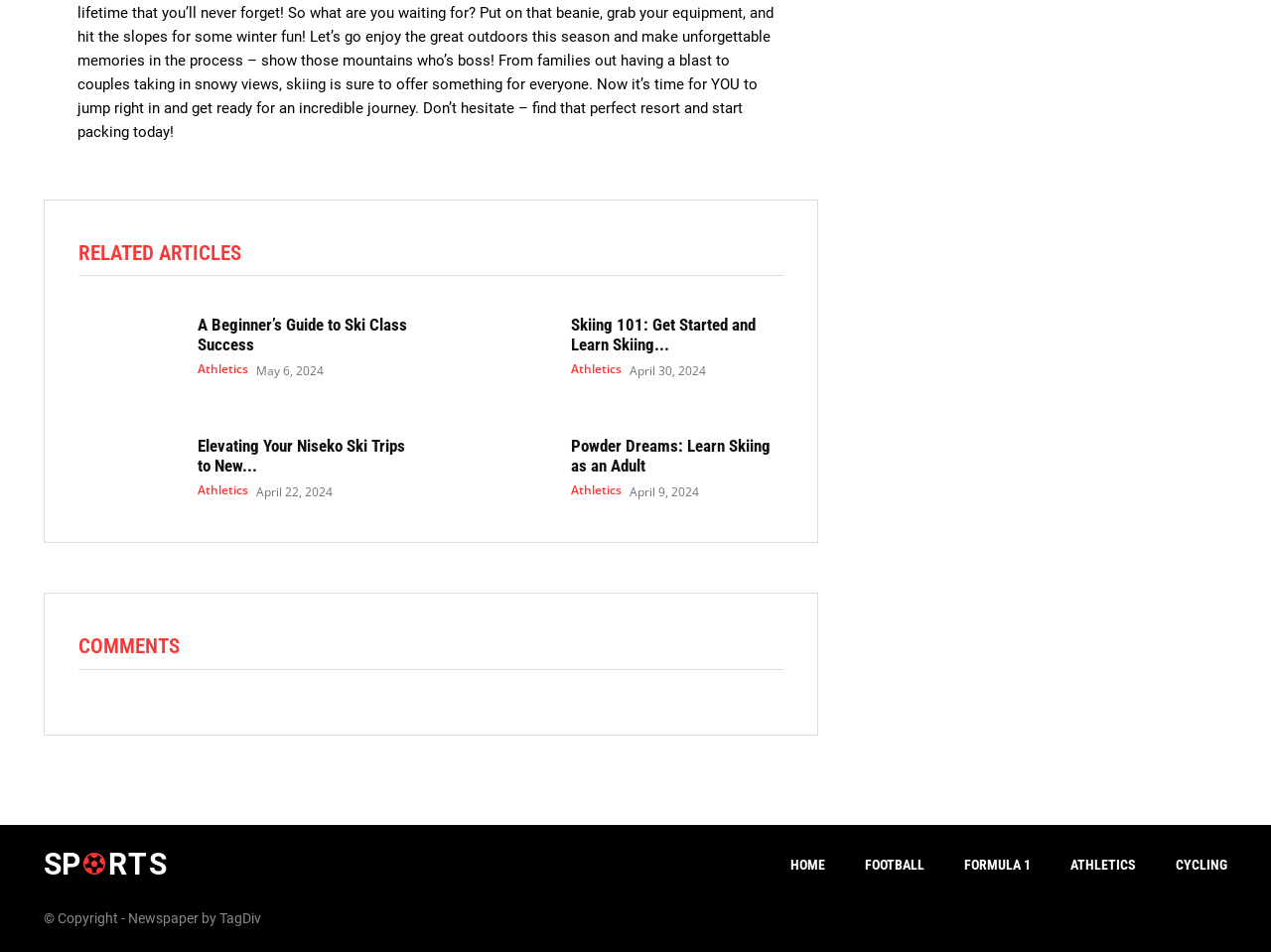Answer the following in one word or a short phrase: 
What categories are listed at the bottom of the page?

SP RTS, HOME, FOOTBALL, FORMULA 1, ATHLETICS, CYCLING